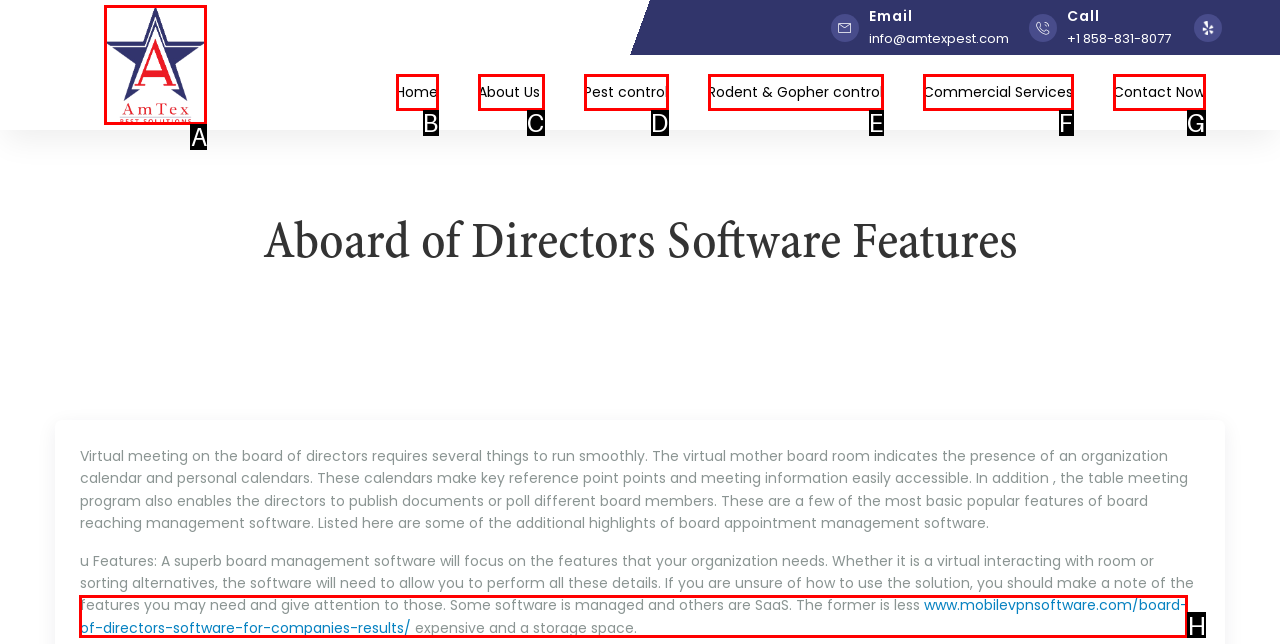Choose the letter of the option you need to click to Click the 'www.mobilevpnsoftware.com/board-of-directors-software-for-companies-results/' link. Answer with the letter only.

H